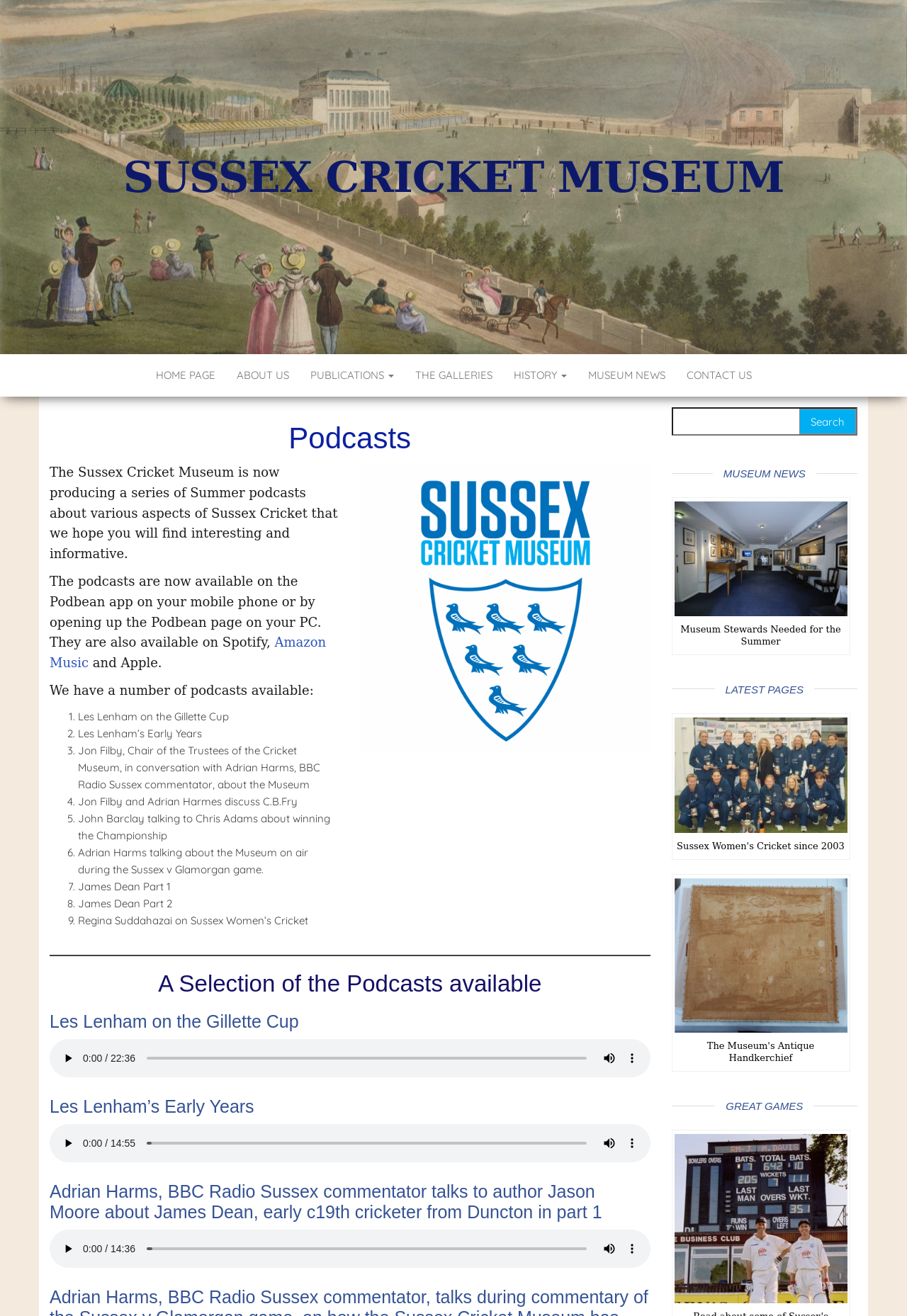Answer this question using a single word or a brief phrase:
What is the format of the podcasts?

Audio